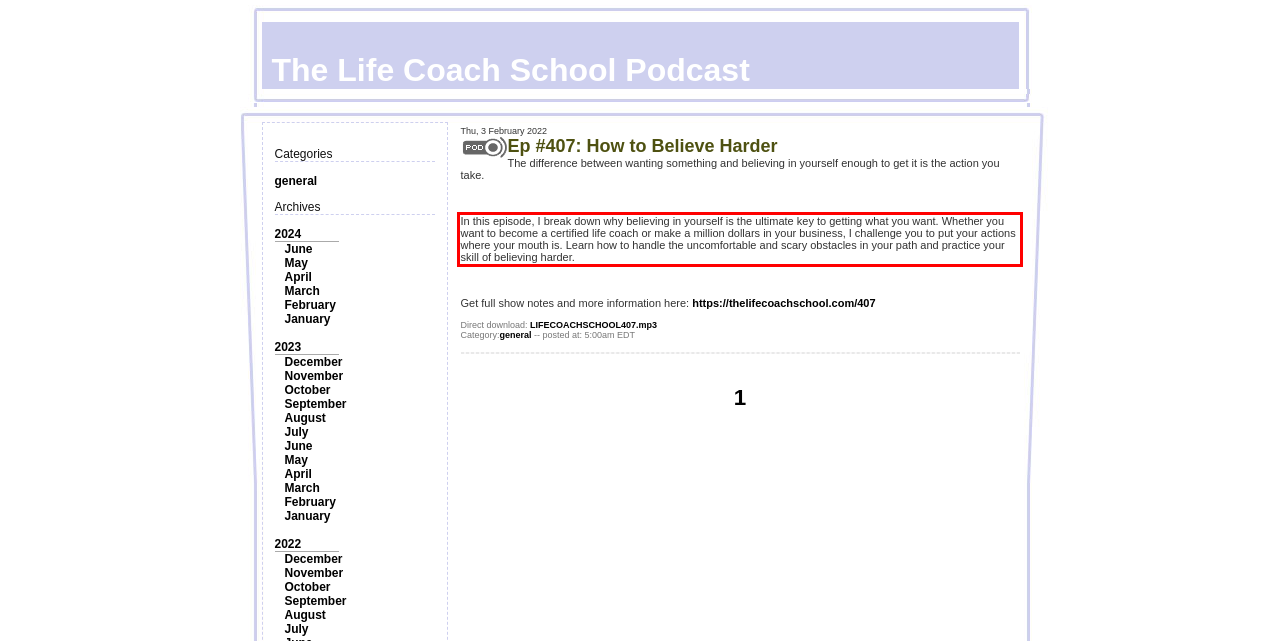From the screenshot of the webpage, locate the red bounding box and extract the text contained within that area.

In this episode, I break down why believing in yourself is the ultimate key to getting what you want. Whether you want to become a certified life coach or make a million dollars in your business, I challenge you to put your actions where your mouth is. Learn how to handle the uncomfortable and scary obstacles in your path and practice your skill of believing harder.